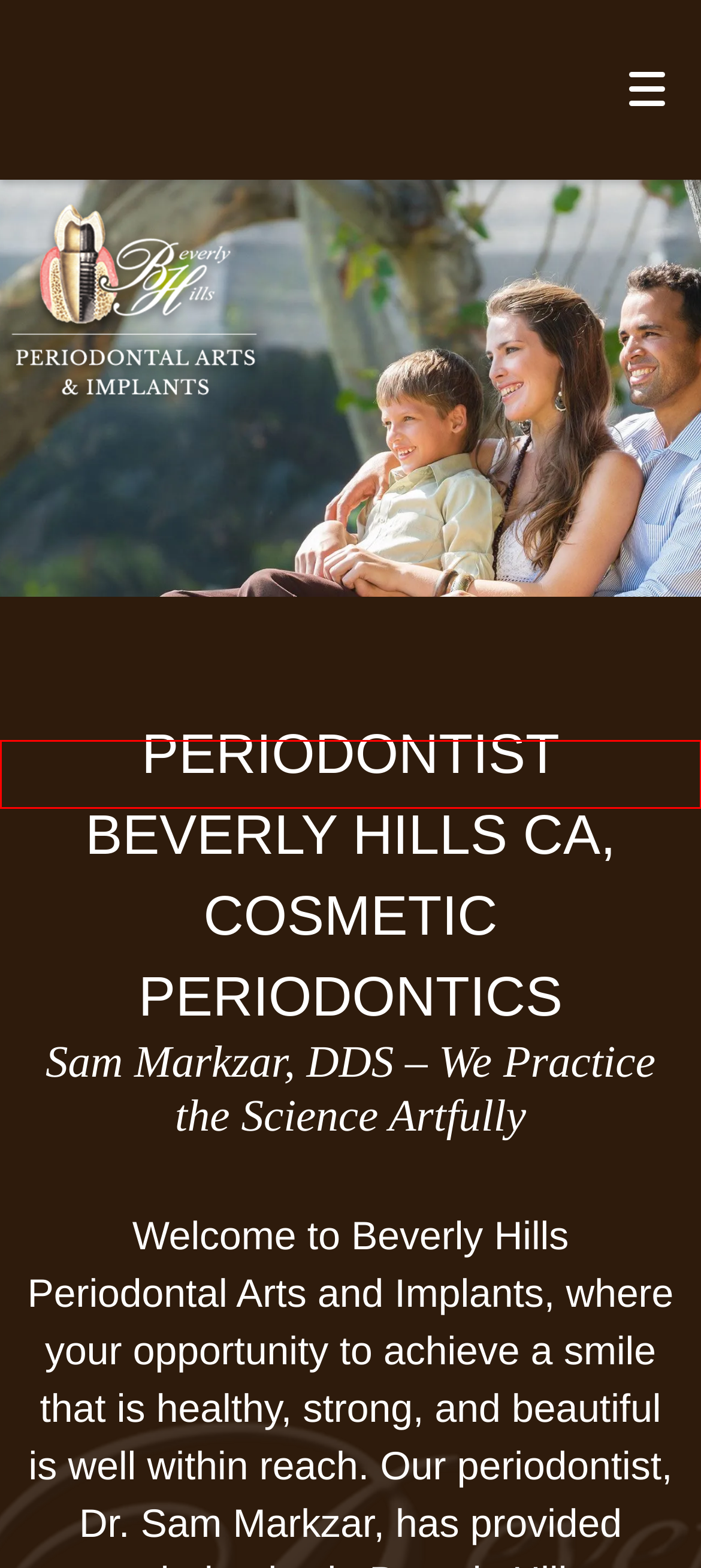Consider the screenshot of a webpage with a red bounding box around an element. Select the webpage description that best corresponds to the new page after clicking the element inside the red bounding box. Here are the candidates:
A. About Us | Periodontist in Beverly Hills, CA
B. Dental Implants | Periodontist in Beverly Hills, CA
C. Gum Disease Treatment | Periodontist in Beverly Hills, CA
D. Technology | Periodontist in Beverly Hills, CA
E. Testimonials | Periodontist in Beverly Hills, CA
F. For Patients | Periodontist in Beverly Hills, CA
G. Services | Periodontist in Beverly Hills, CA
H. Contact | Periodontist in Beverly Hills, CA

H